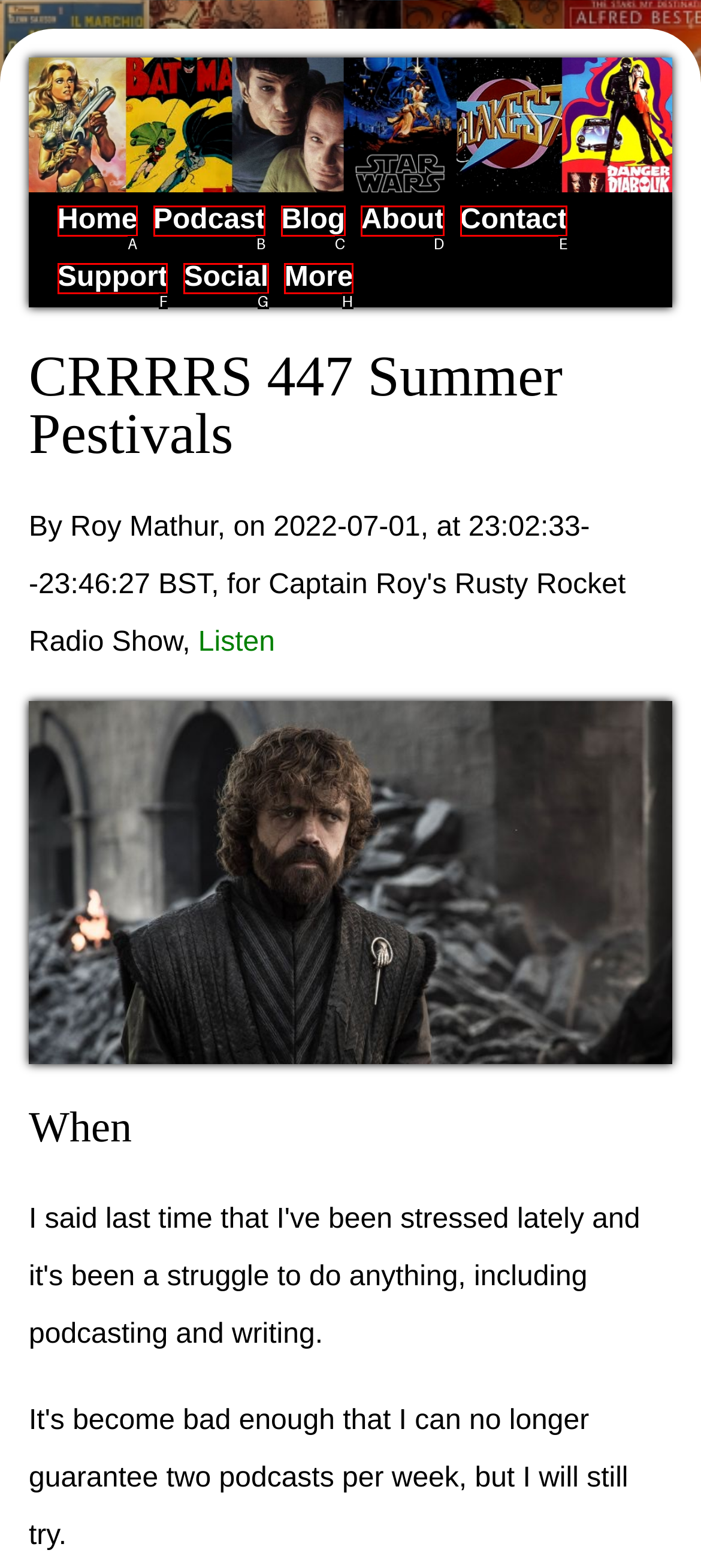Find the HTML element that matches the description: Home. Answer using the letter of the best match from the available choices.

A